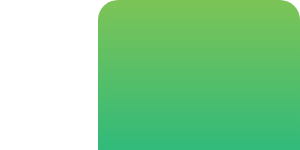Use a single word or phrase to answer the question:
What does the color scheme suggest?

Growth and innovation